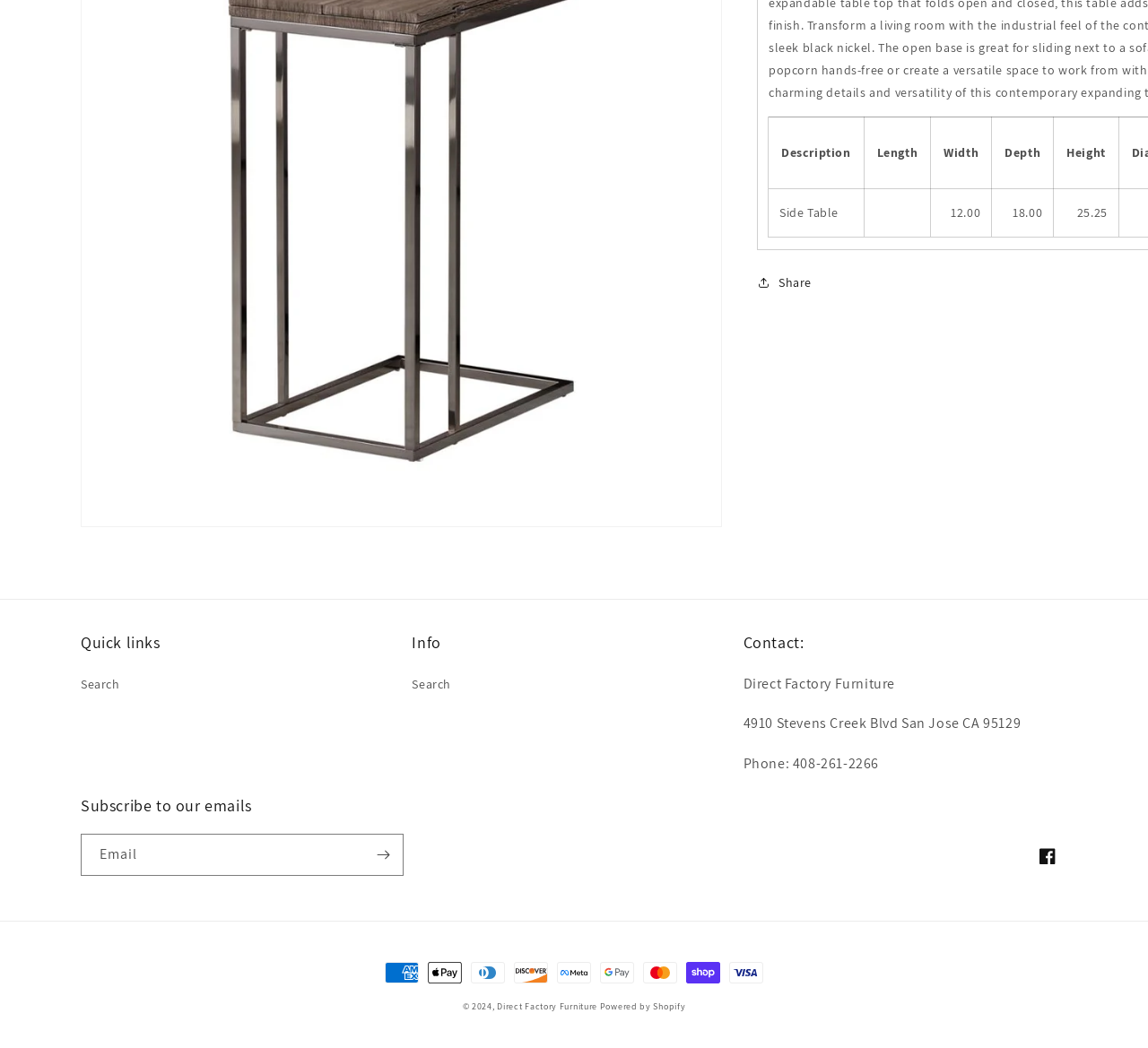Determine the bounding box coordinates of the clickable region to carry out the instruction: "View product details".

[0.67, 0.18, 0.752, 0.226]